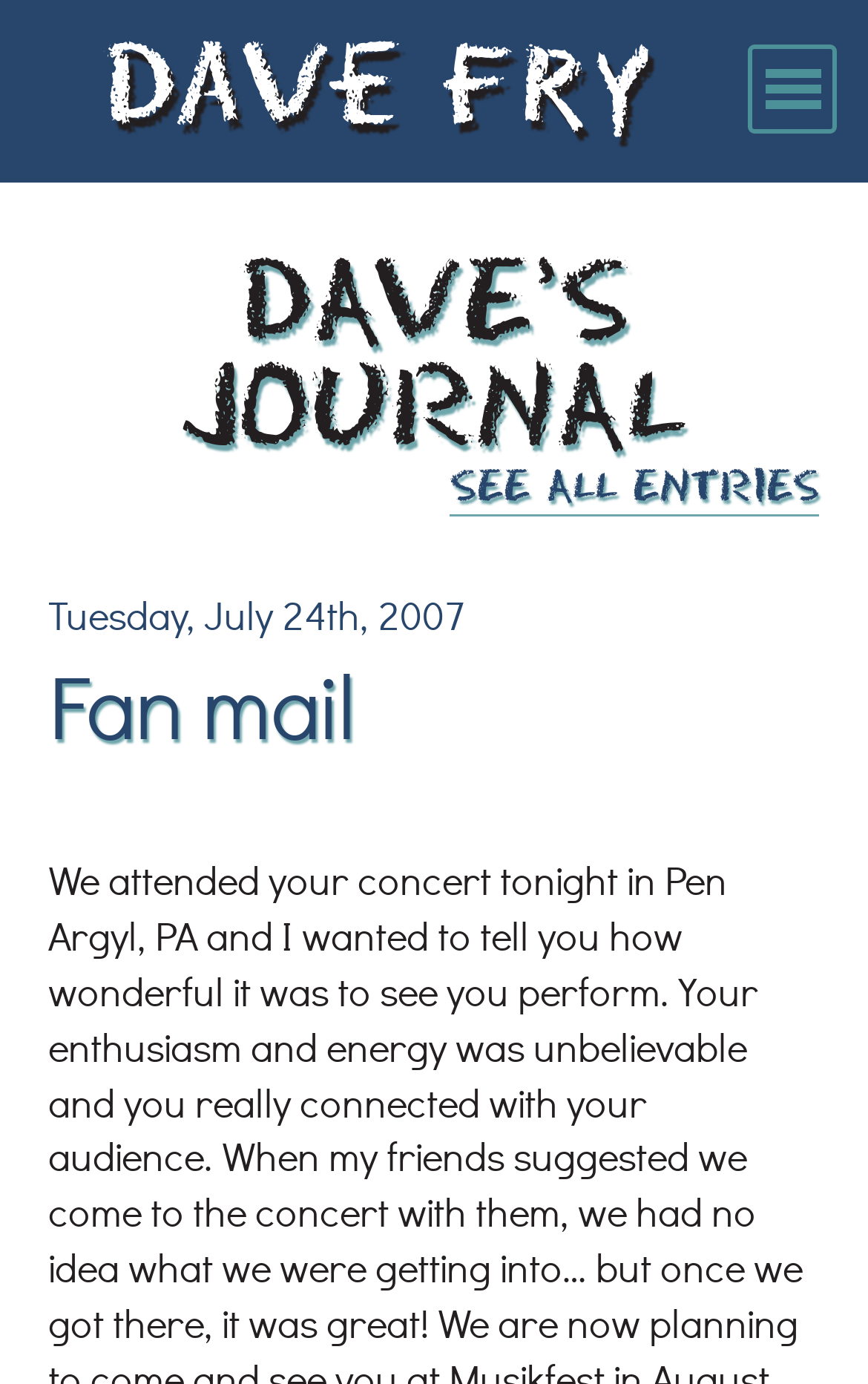Pinpoint the bounding box coordinates of the element you need to click to execute the following instruction: "Read Cate Zone Chinese Café – Recent Health Inspection Report". The bounding box should be represented by four float numbers between 0 and 1, in the format [left, top, right, bottom].

None